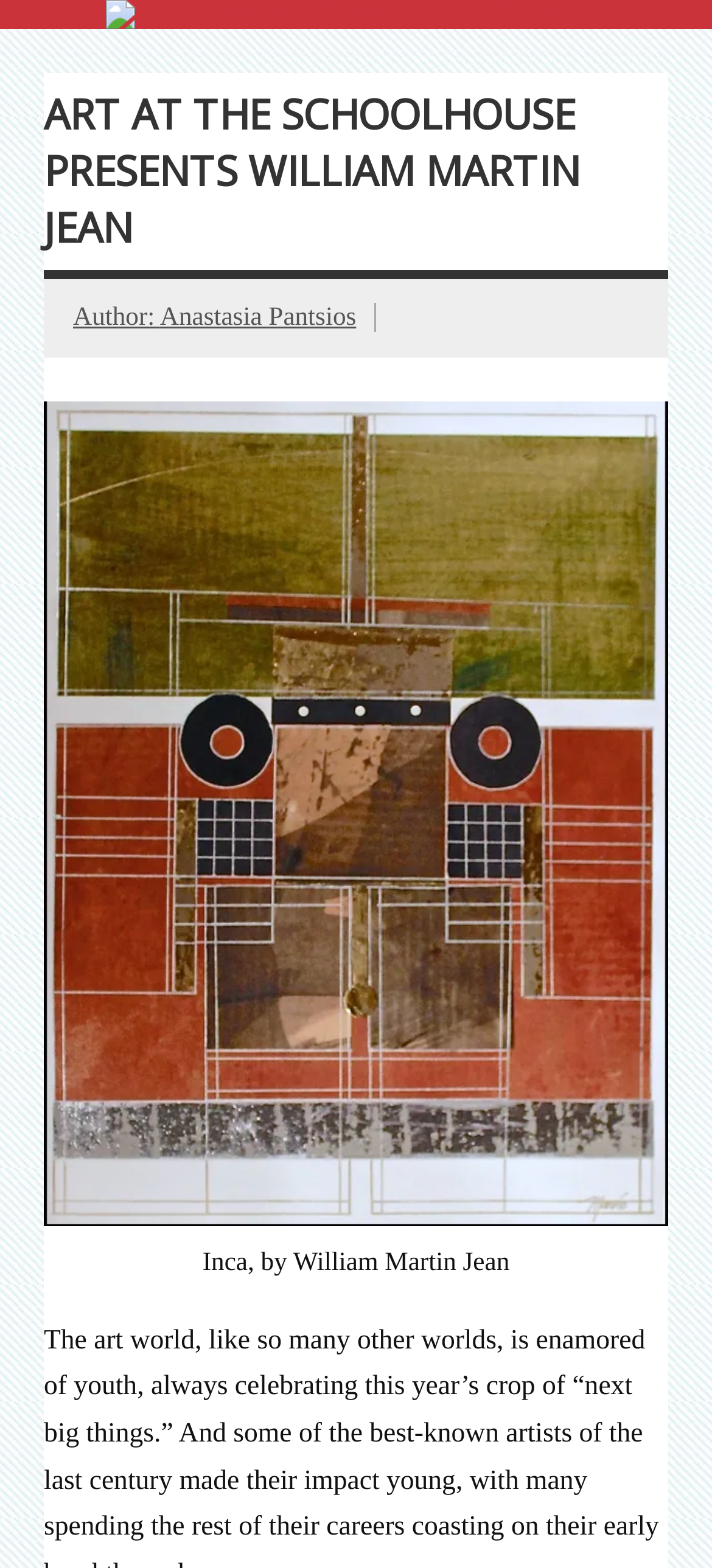Identify the bounding box coordinates for the UI element described by the following text: "Title & Closing Services". Provide the coordinates as four float numbers between 0 and 1, in the format [left, top, right, bottom].

None